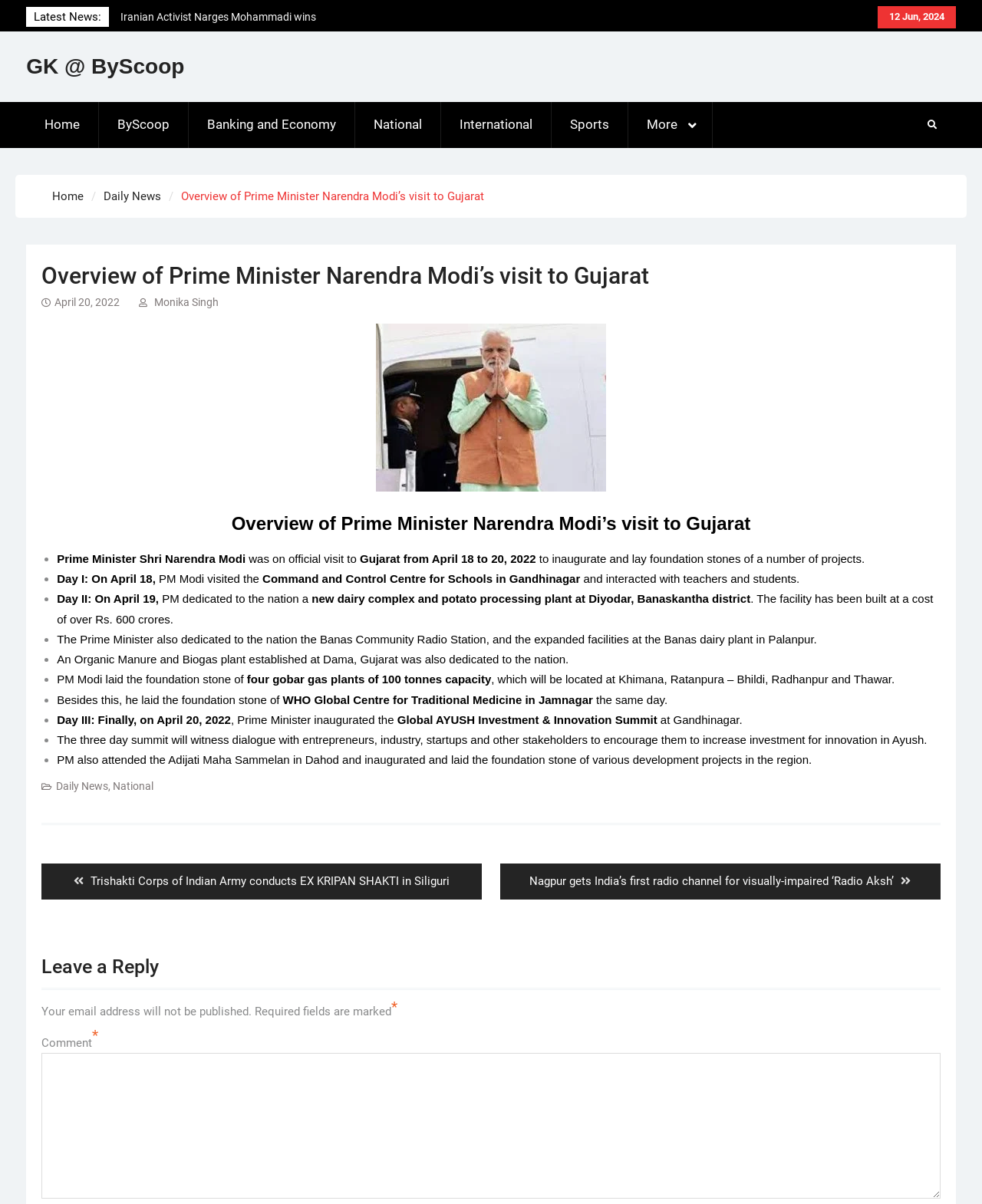What is the name of the summit mentioned in the article?
Use the screenshot to answer the question with a single word or phrase.

Global AYUSH Investment & Innovation Summit